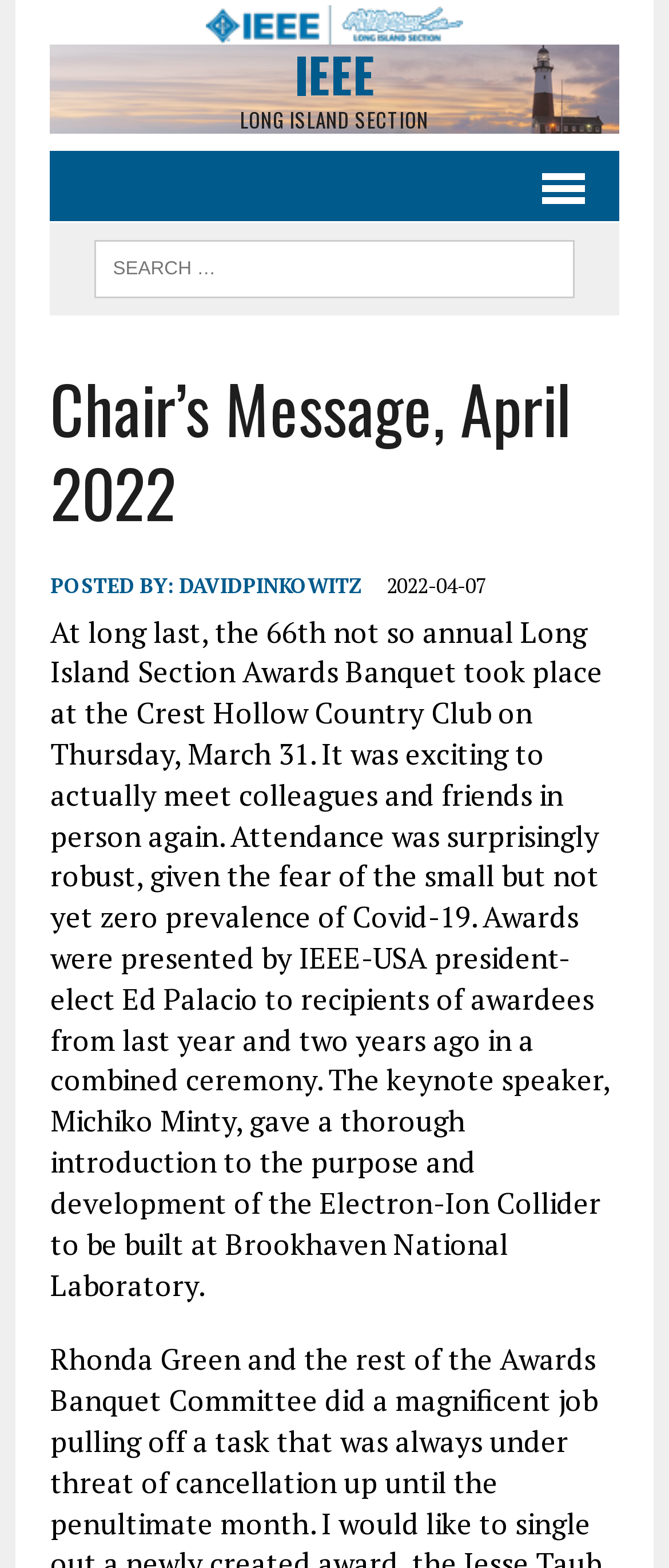Based on the description "davidpinkowitz", find the bounding box of the specified UI element.

[0.267, 0.366, 0.544, 0.382]